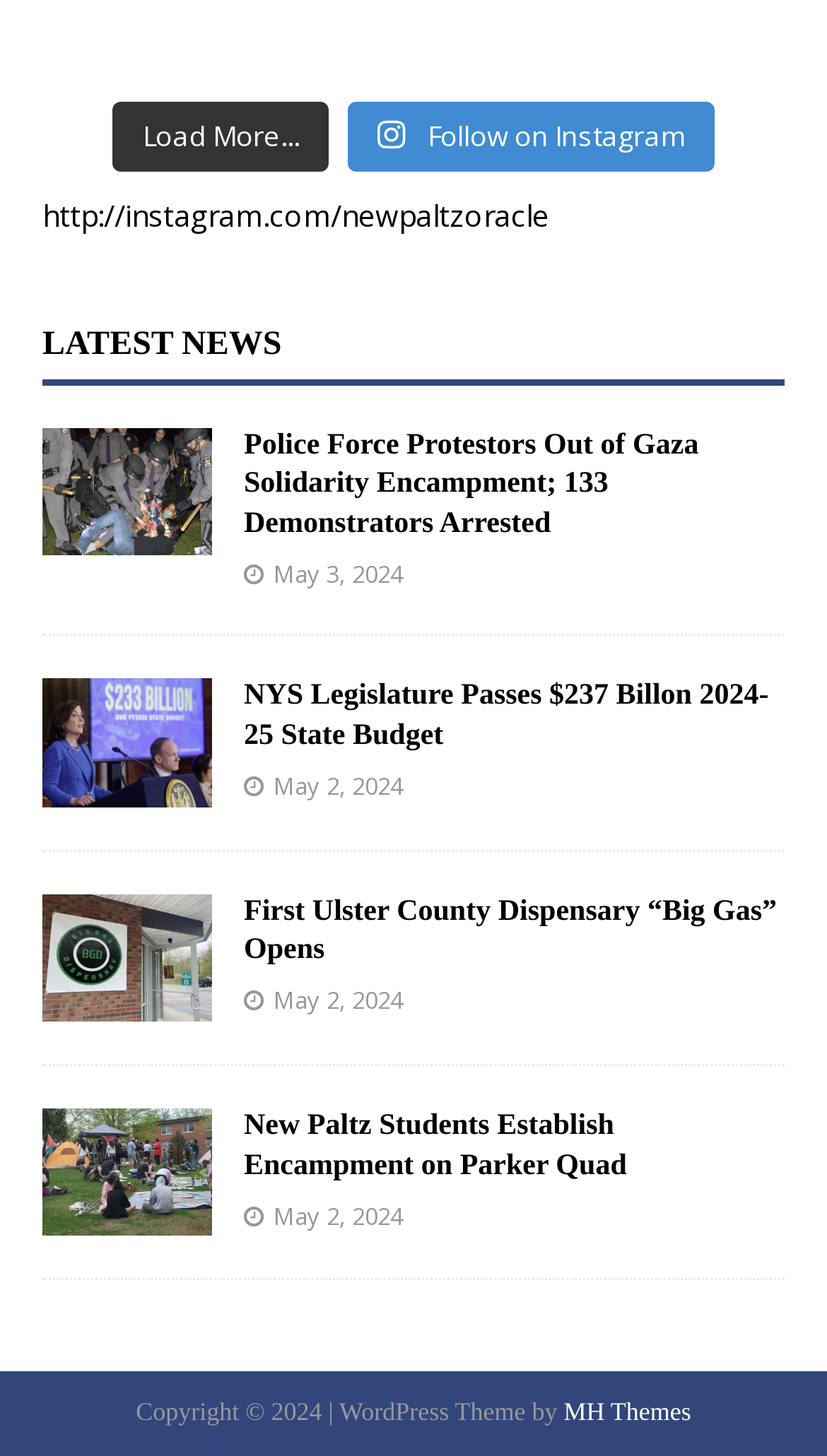How many figures are there on the webpage?
Using the visual information, answer the question in a single word or phrase.

4